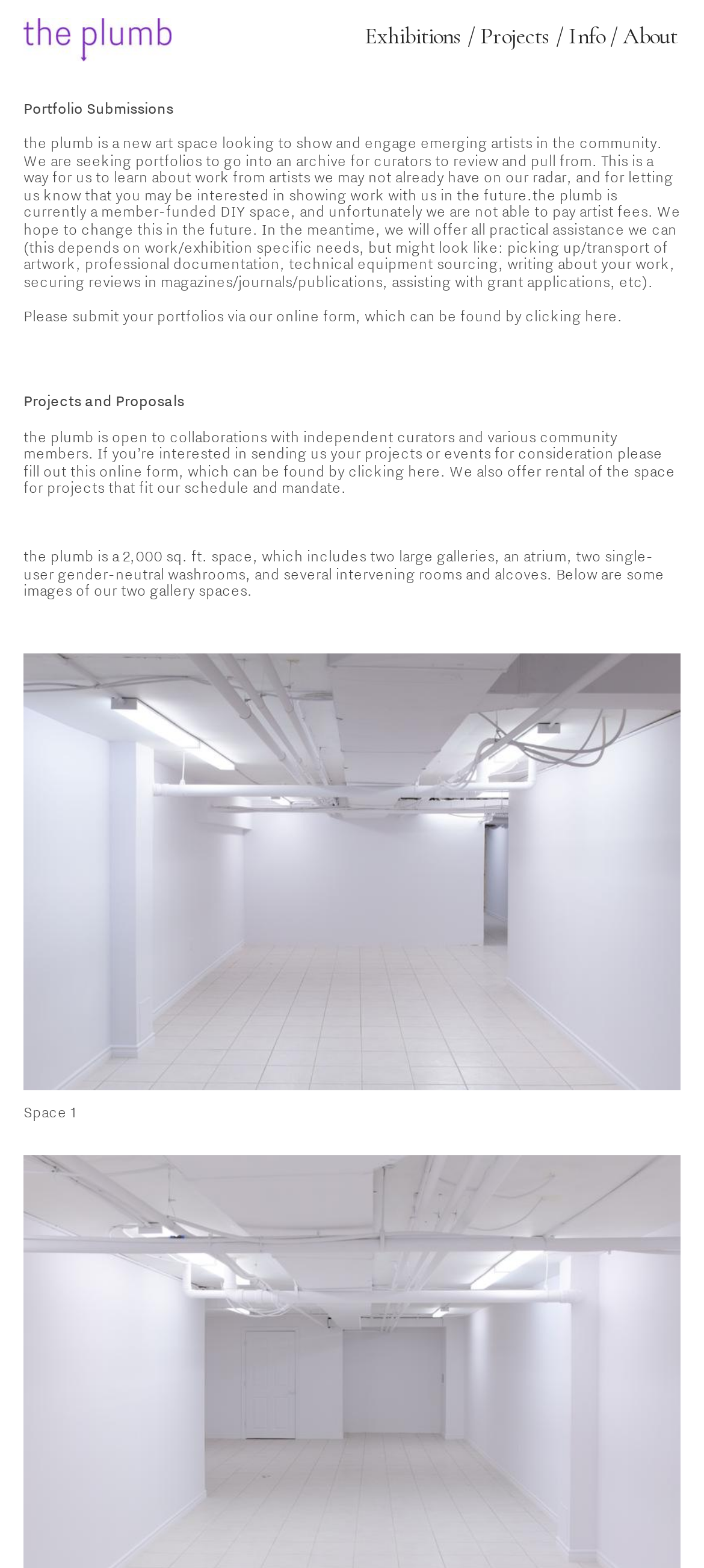Provide a thorough description of this webpage.

The webpage is about "the plumb", a new art space that aims to showcase and engage emerging artists in the community. At the top left corner, there is a small image and a link. Below them, there is a heading with links to different sections of the website, including "Exhibitions", "Projects", "Info", and "About". 

The main content of the webpage starts with a title "Portfolio Submissions" at the top left, followed by a paragraph of text that explains the purpose of the art space and its current limitations. The text also mentions that the space is seeking portfolios from artists to create an archive for curators to review. 

Below the paragraph, there is a link to submit portfolios via an online form. Further down, there are two sections: "Projects and Proposals" and a description of the space itself. The "Projects and Proposals" section explains that the art space is open to collaborations with independent curators and community members, and provides a link to an online form to submit projects or events for consideration. 

The description of the space section provides details about the physical space, including its size, layout, and amenities. Below this text, there is a large image of one of the gallery spaces, followed by a caption "Space 1".